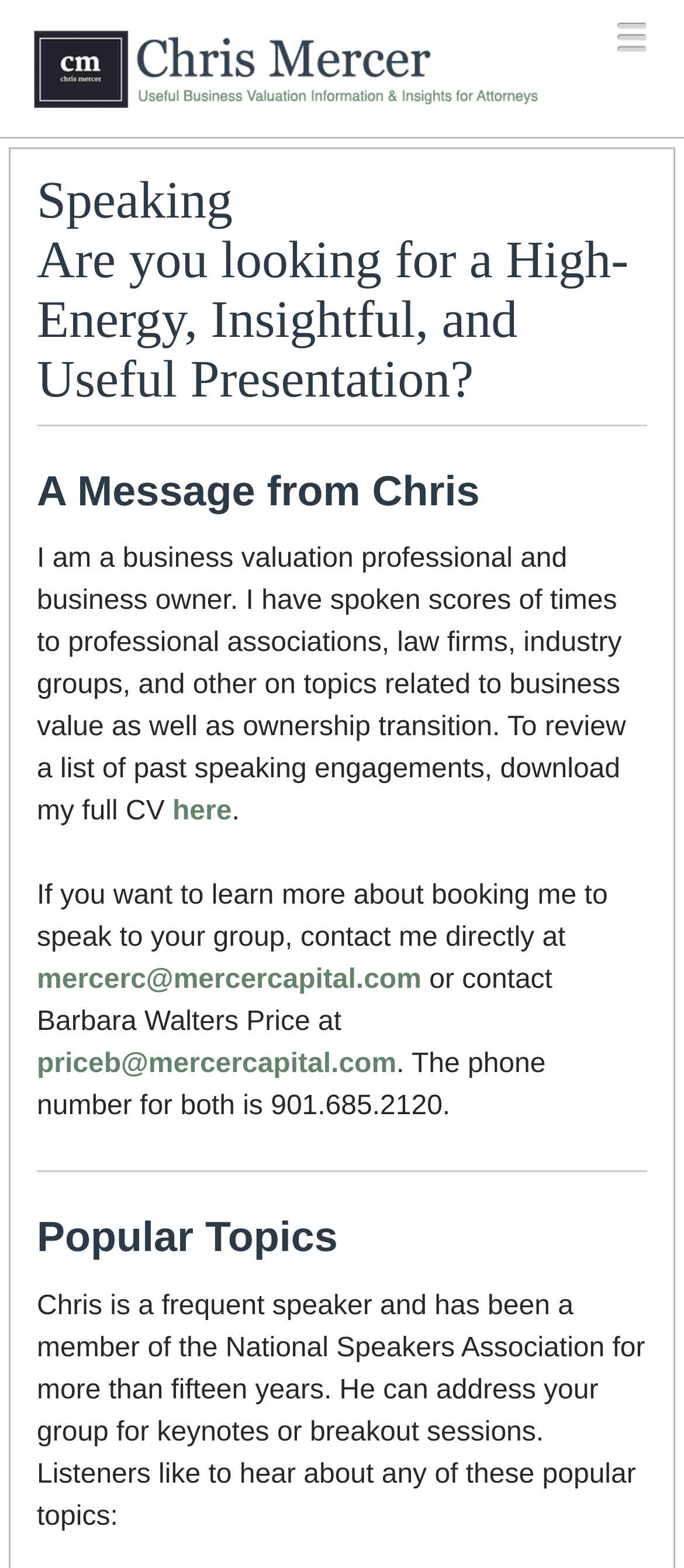Please reply with a single word or brief phrase to the question: 
What type of sessions can Chris Mercer address?

Keynotes or breakout sessions